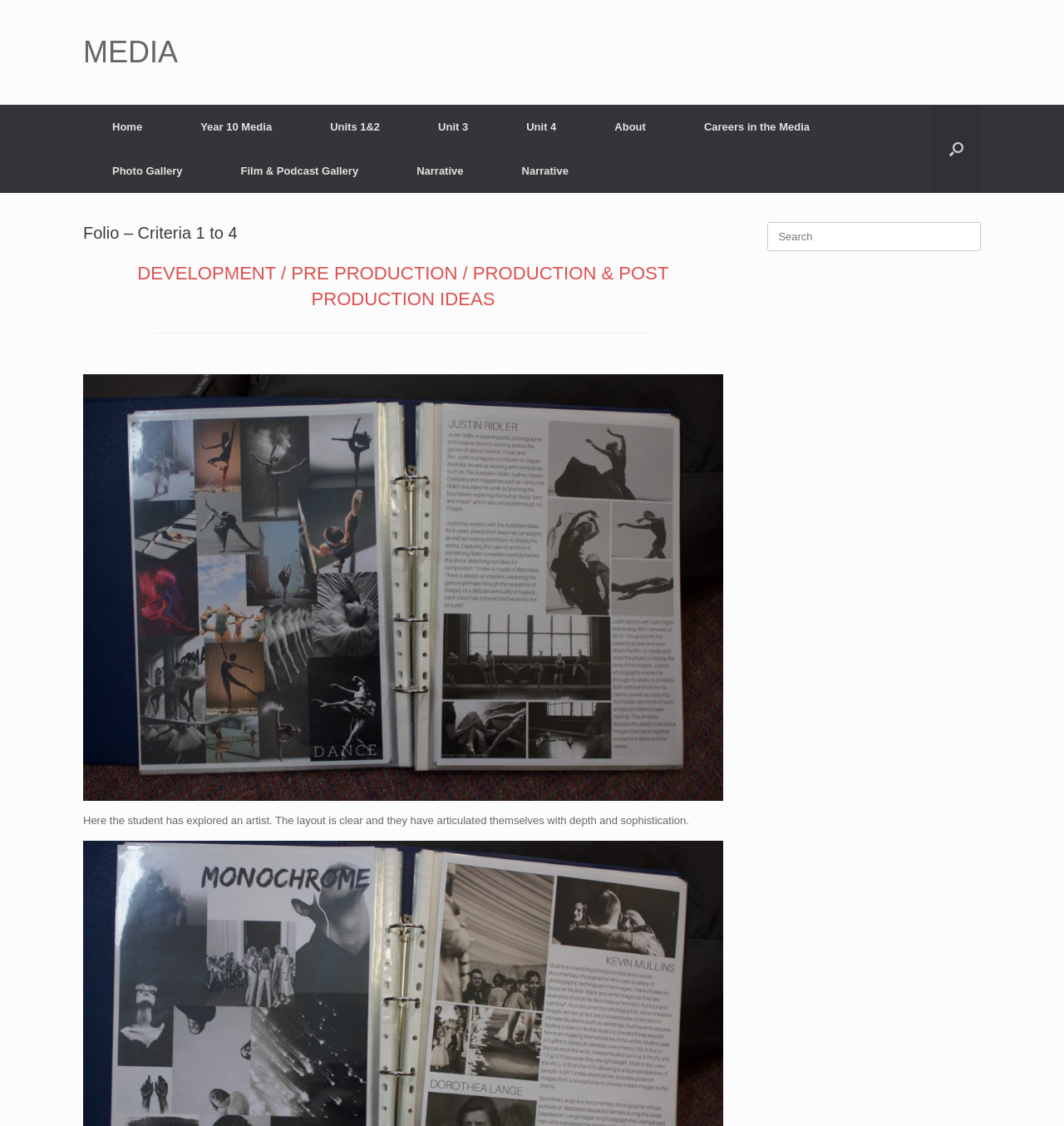Determine the bounding box coordinates of the clickable element to complete this instruction: "Open the search". Provide the coordinates in the format of four float numbers between 0 and 1, [left, top, right, bottom].

[0.876, 0.093, 0.922, 0.171]